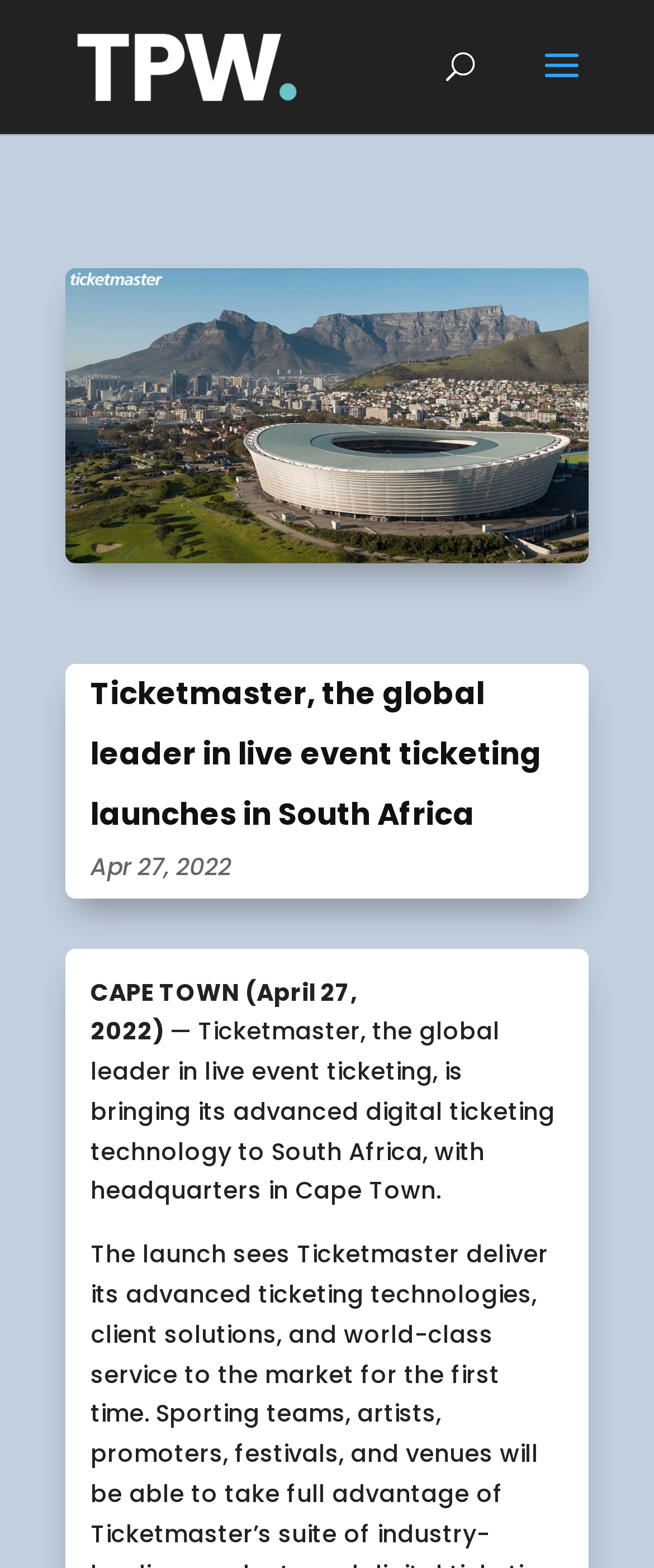Generate a comprehensive caption for the webpage you are viewing.

The webpage appears to be an article or press release about Ticketmaster launching in South Africa. At the top, there is a link to "TPW Agency" accompanied by a small image with the same name, positioned near the top left corner of the page. 

Below this, a large image takes up most of the width of the page, displaying the text "Ticketmaster South Africa". 

The main content of the article begins with a heading that reads "Ticketmaster, the global leader in live event ticketing launches in South Africa", which is centered near the top half of the page. 

Directly below the heading, there is a date "Apr 27, 2022" followed by a paragraph of text that starts with "CAPE TOWN (April 27, 2022)" and continues to describe Ticketmaster's expansion into South Africa.